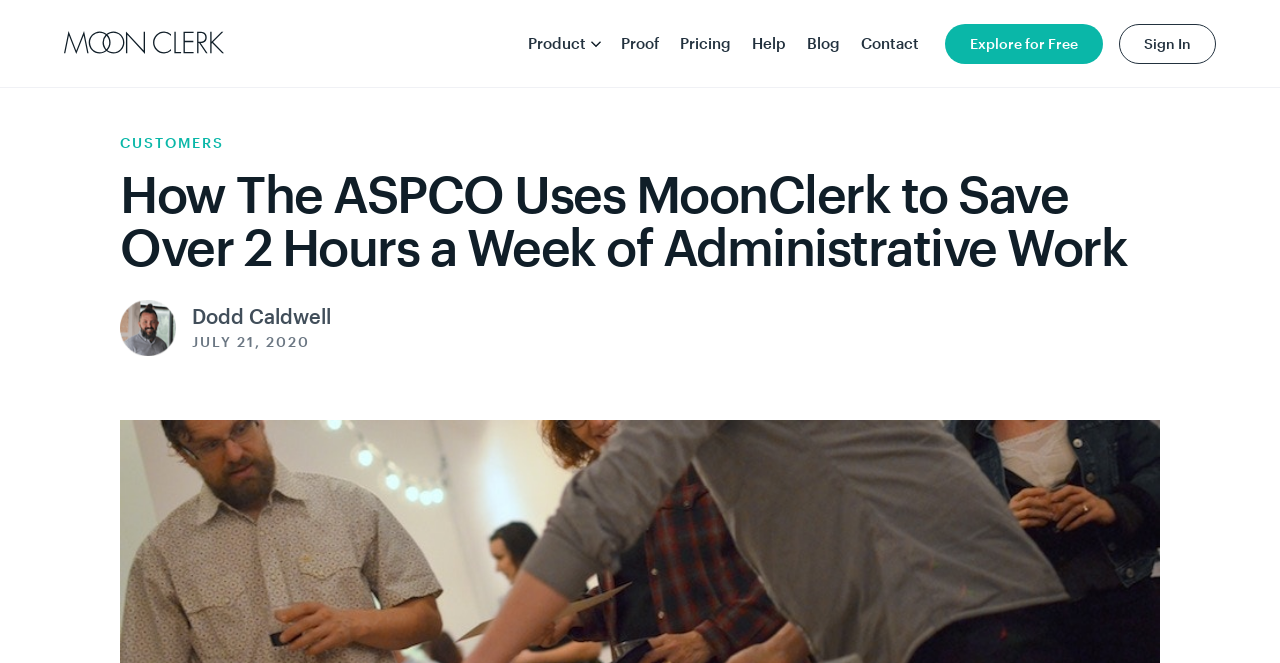Find the bounding box coordinates of the area to click in order to follow the instruction: "toggle mobile navigation".

[0.411, 0.017, 0.461, 0.114]